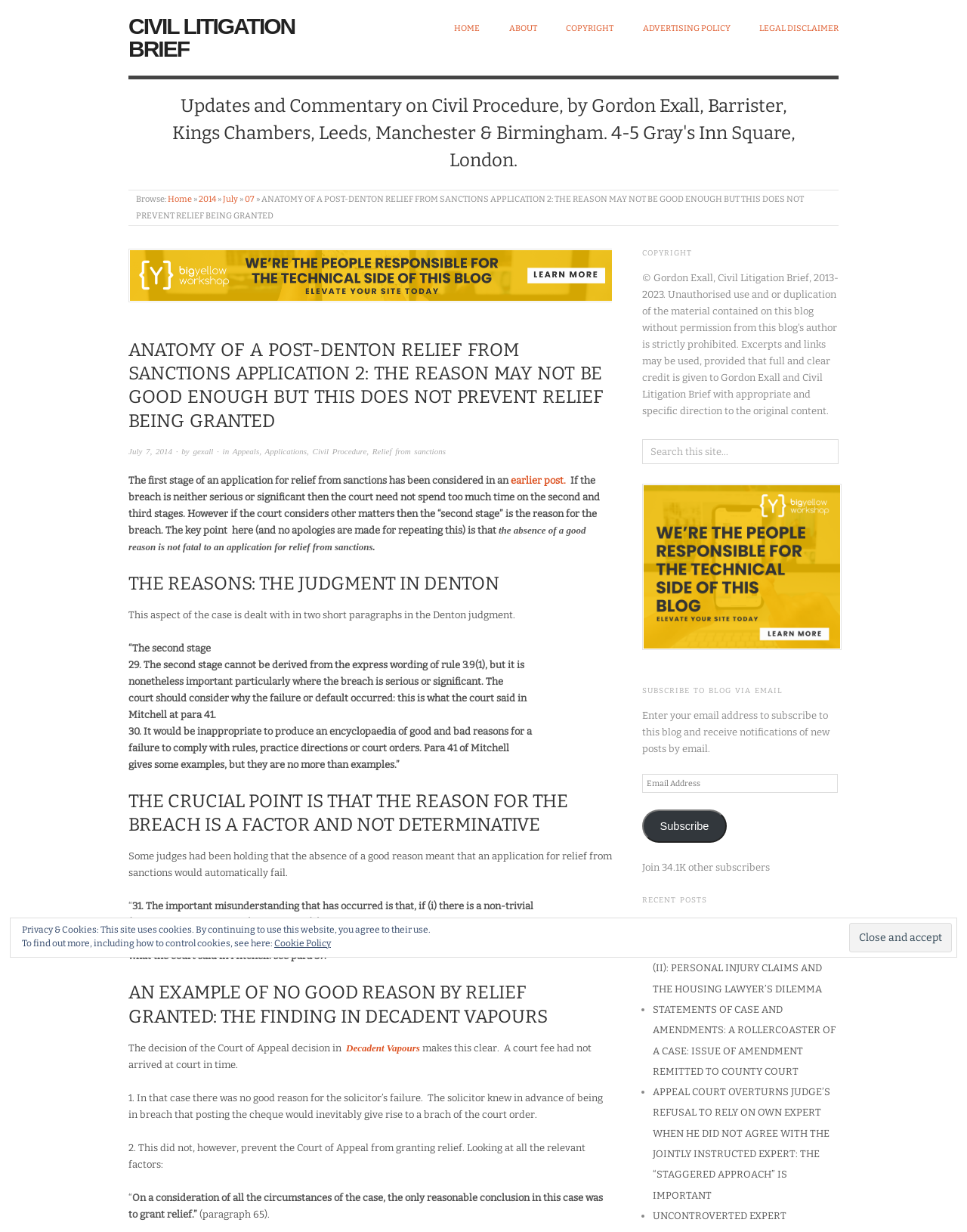Look at the image and write a detailed answer to the question: 
Who is the author of the post?

I found the answer by looking at the byline of the post, which says 'by gexall', indicating that gexall is the author of the post.